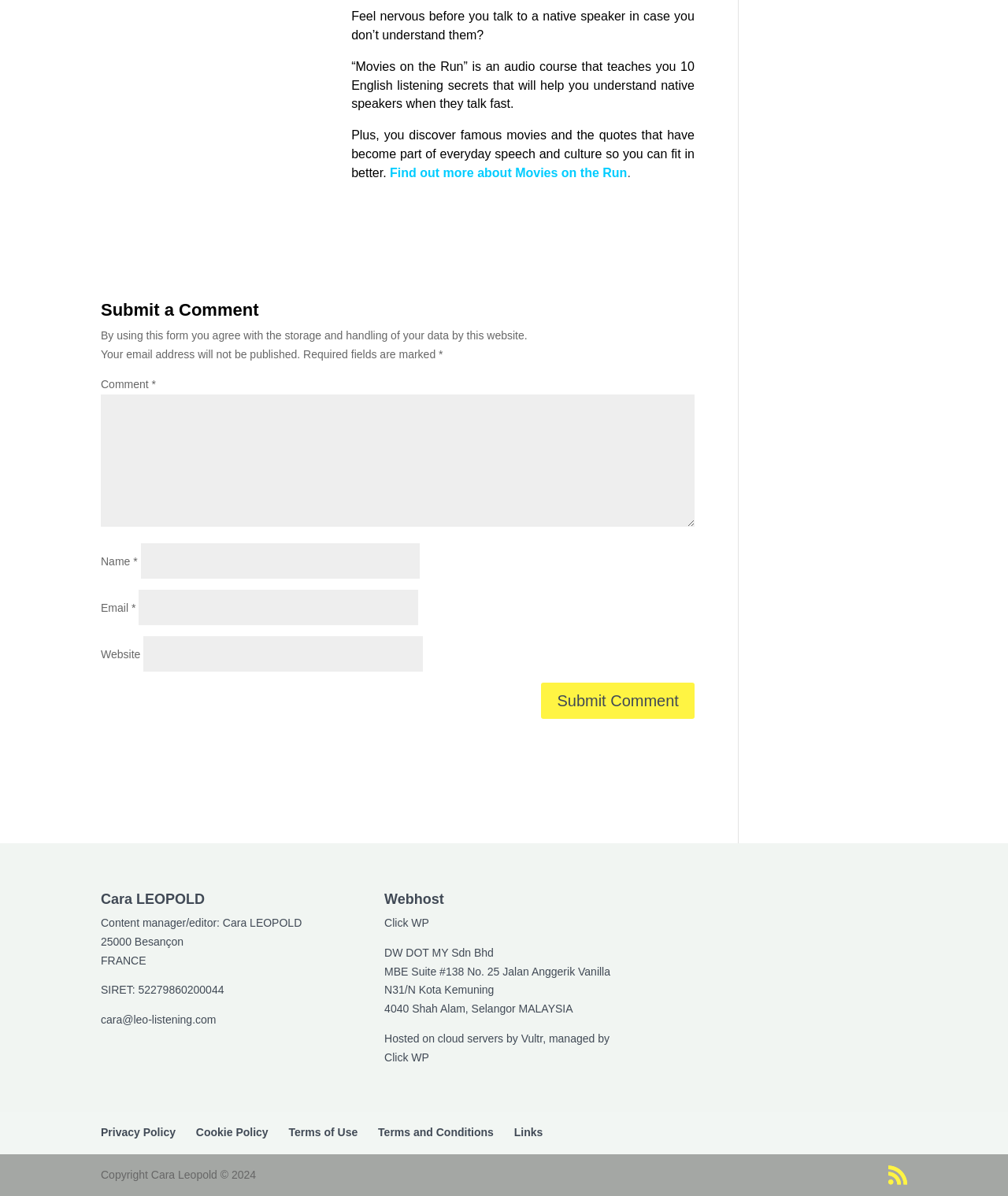Answer in one word or a short phrase: 
What is the purpose of the 'Submit a Comment' form?

To submit a comment